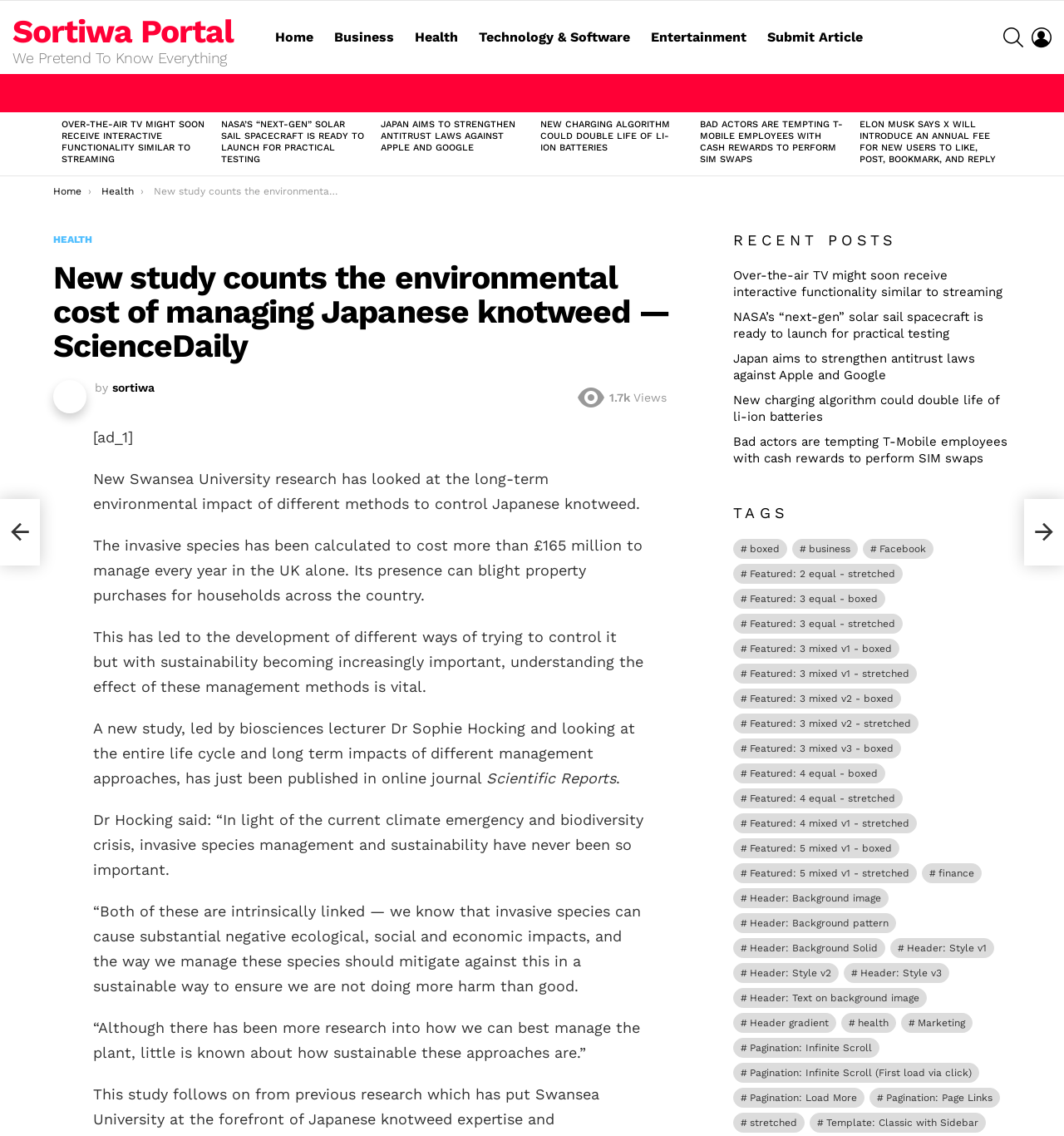How many tags are listed?
Please provide a single word or phrase answer based on the image.

10